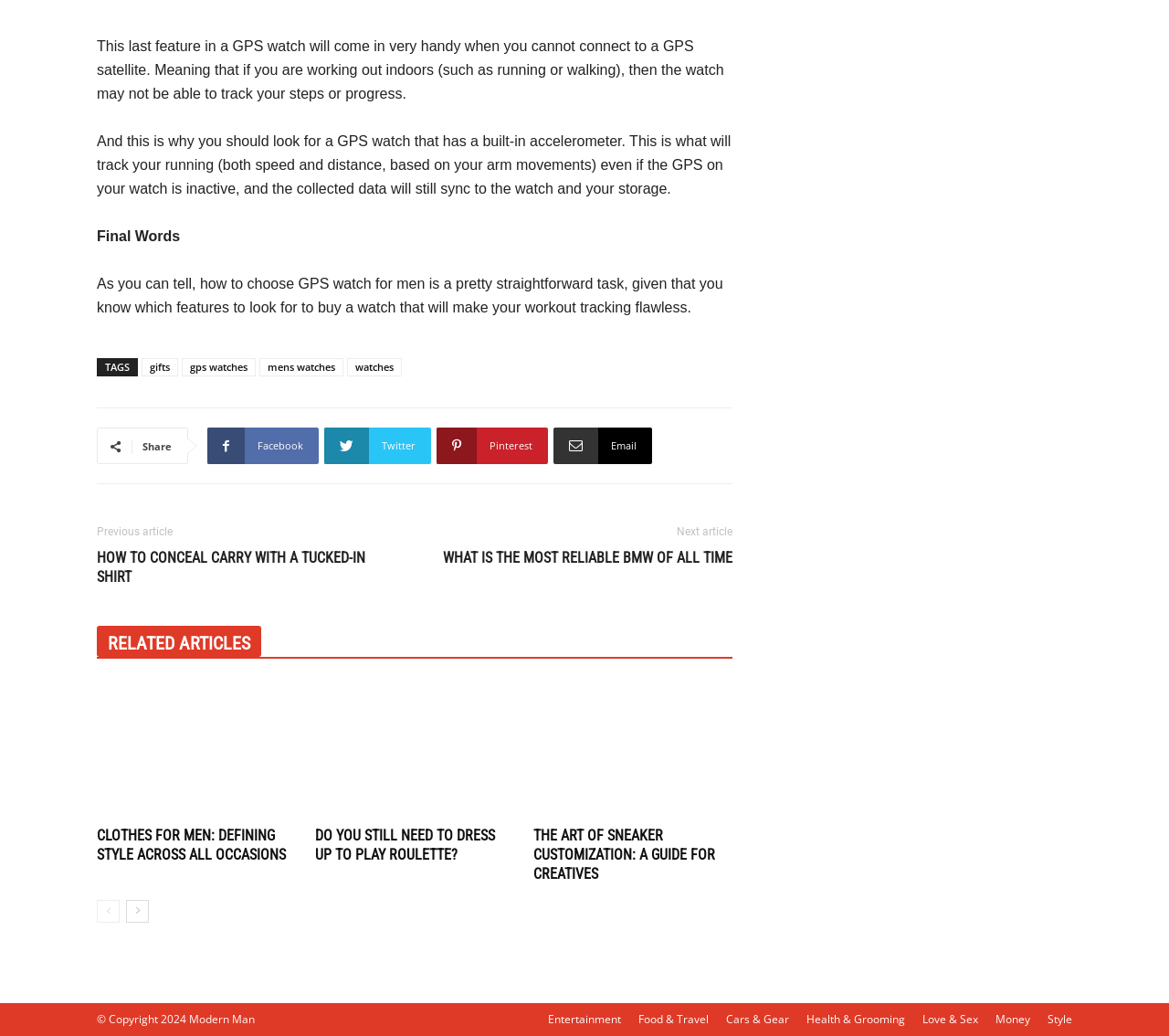Please determine the bounding box coordinates of the section I need to click to accomplish this instruction: "View the 'HOW TO CONCEAL CARRY WITH A TUCKED-IN SHIRT' article".

[0.083, 0.529, 0.336, 0.566]